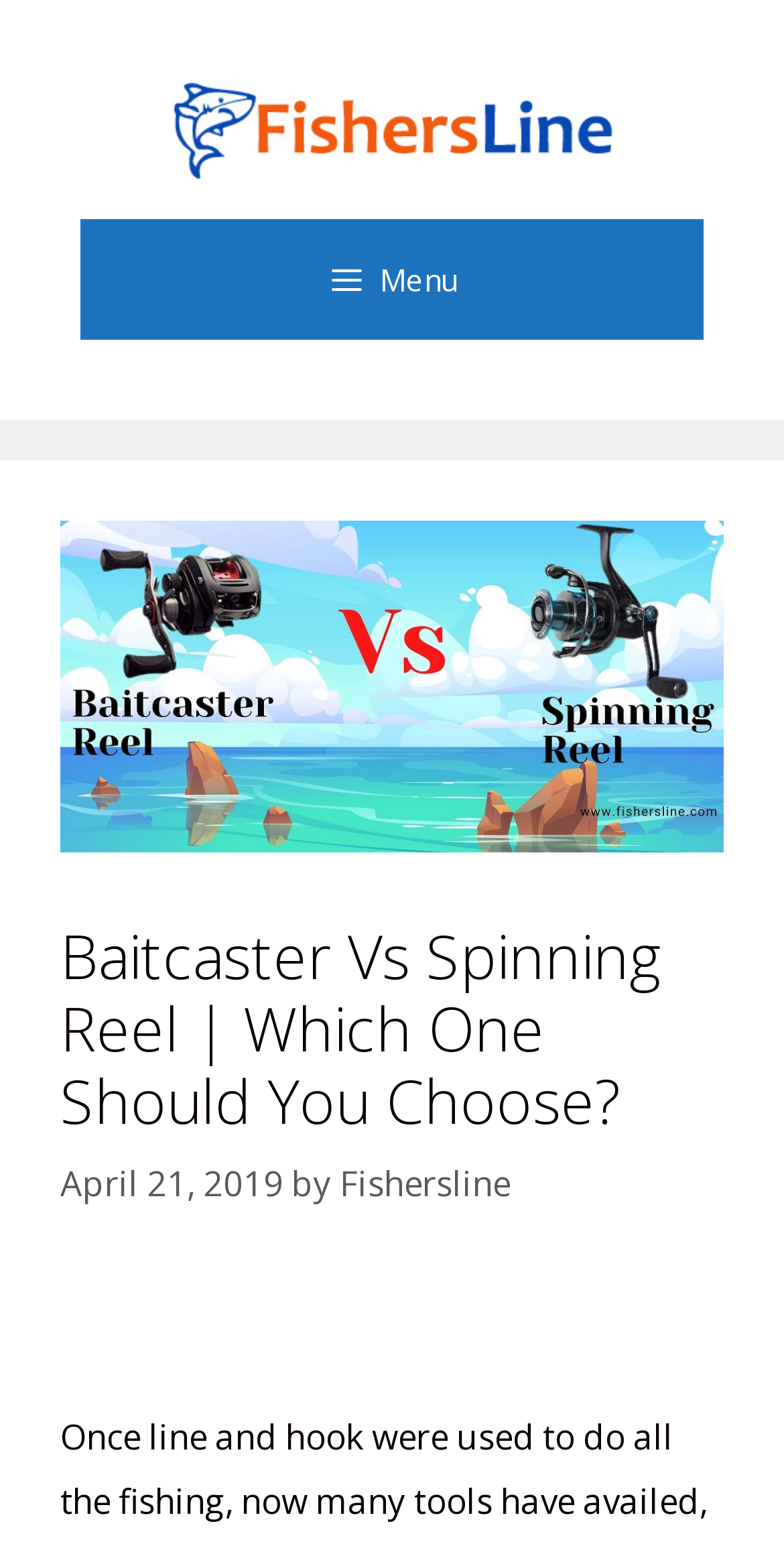What is the author of the article?
Refer to the image and offer an in-depth and detailed answer to the question.

The author of the article is 'Fishersline' which is a link element located below the main heading with a bounding box coordinate of [0.433, 0.752, 0.651, 0.781].